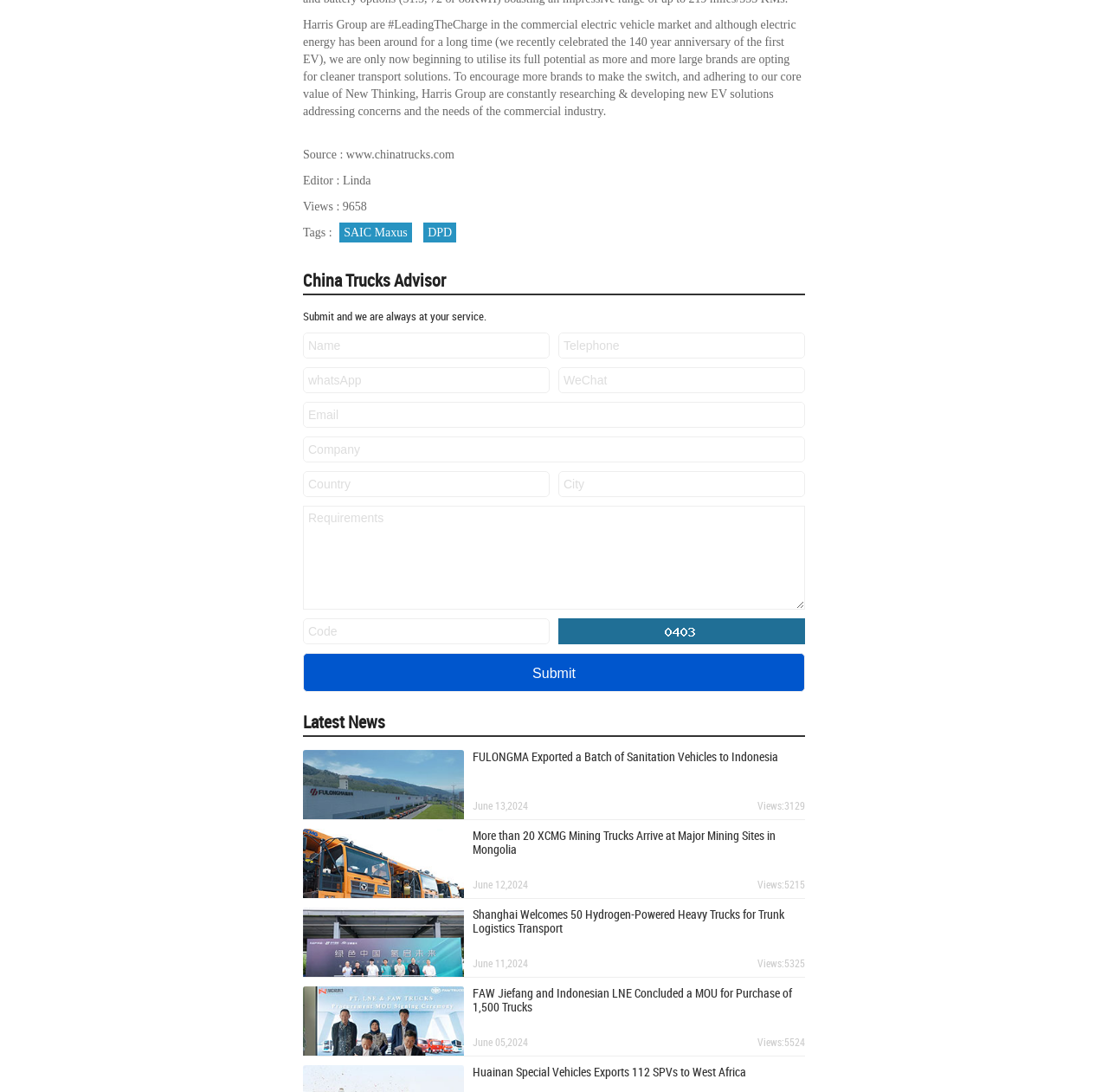Locate the bounding box coordinates of the area to click to fulfill this instruction: "Enter your name". The bounding box should be presented as four float numbers between 0 and 1, in the order [left, top, right, bottom].

[0.273, 0.305, 0.496, 0.329]